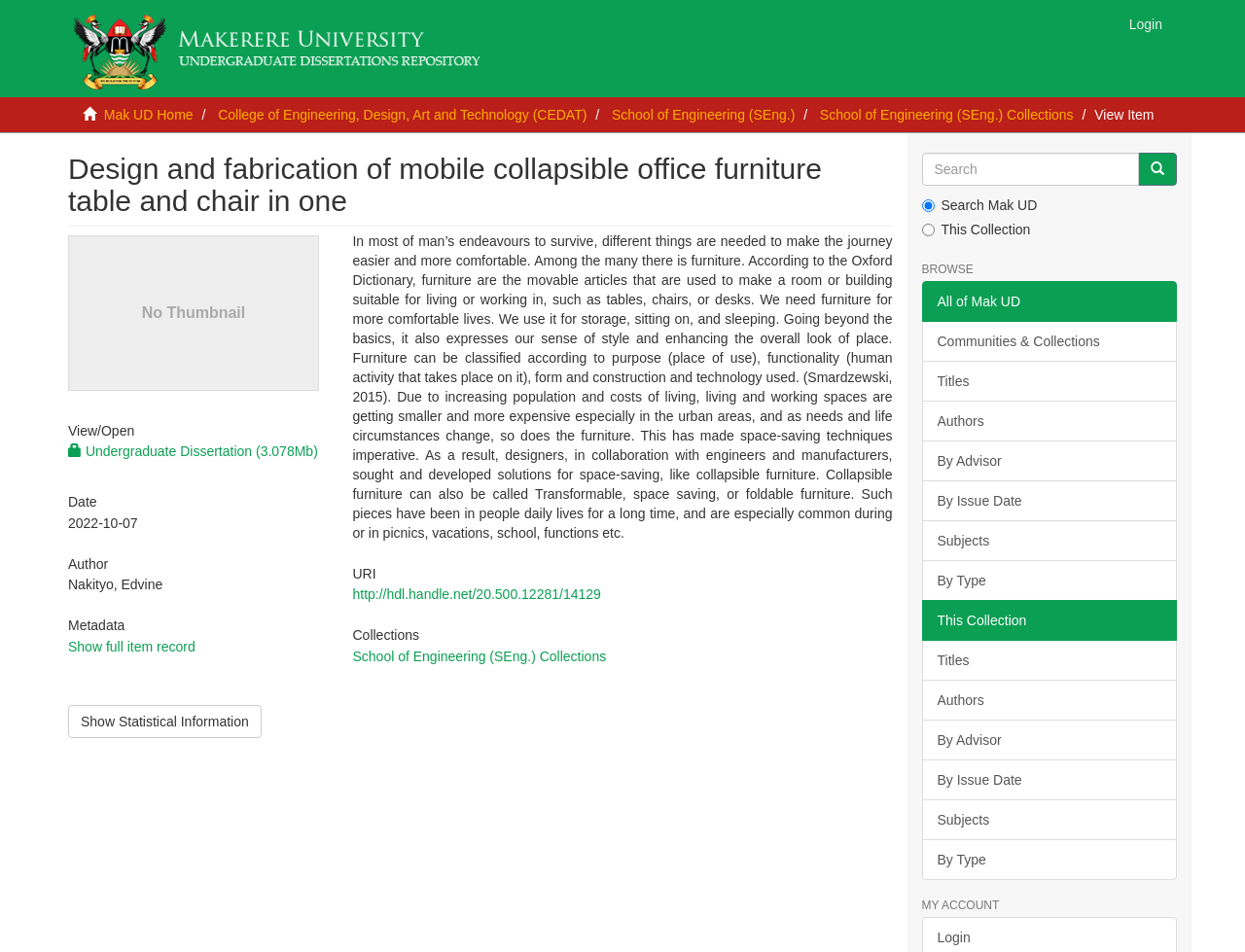What is the date of the item?
Answer the question based on the image using a single word or a brief phrase.

2022-10-07